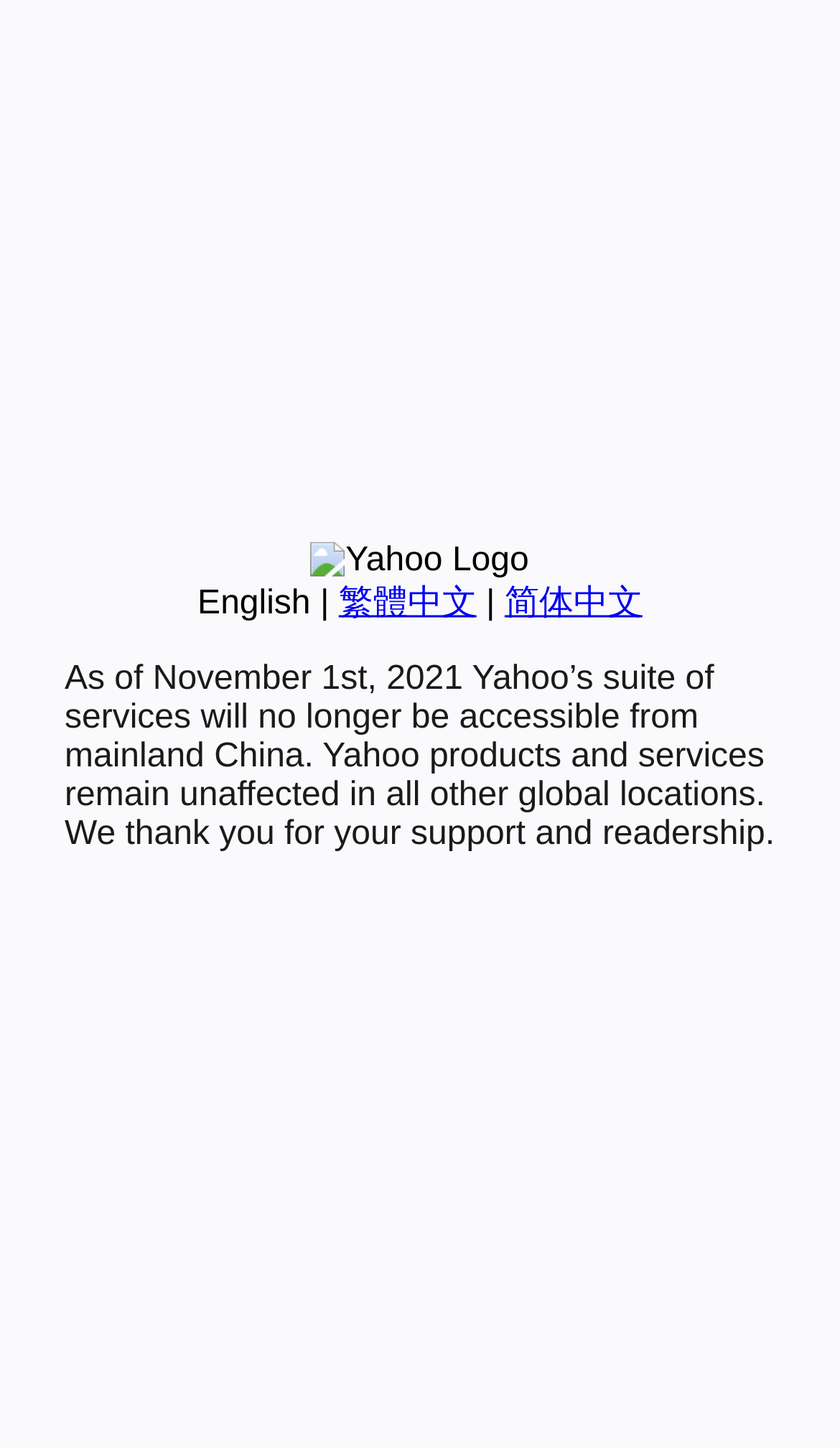Bounding box coordinates are given in the format (top-left x, top-left y, bottom-right x, bottom-right y). All values should be floating point numbers between 0 and 1. Provide the bounding box coordinate for the UI element described as: English

[0.235, 0.404, 0.37, 0.429]